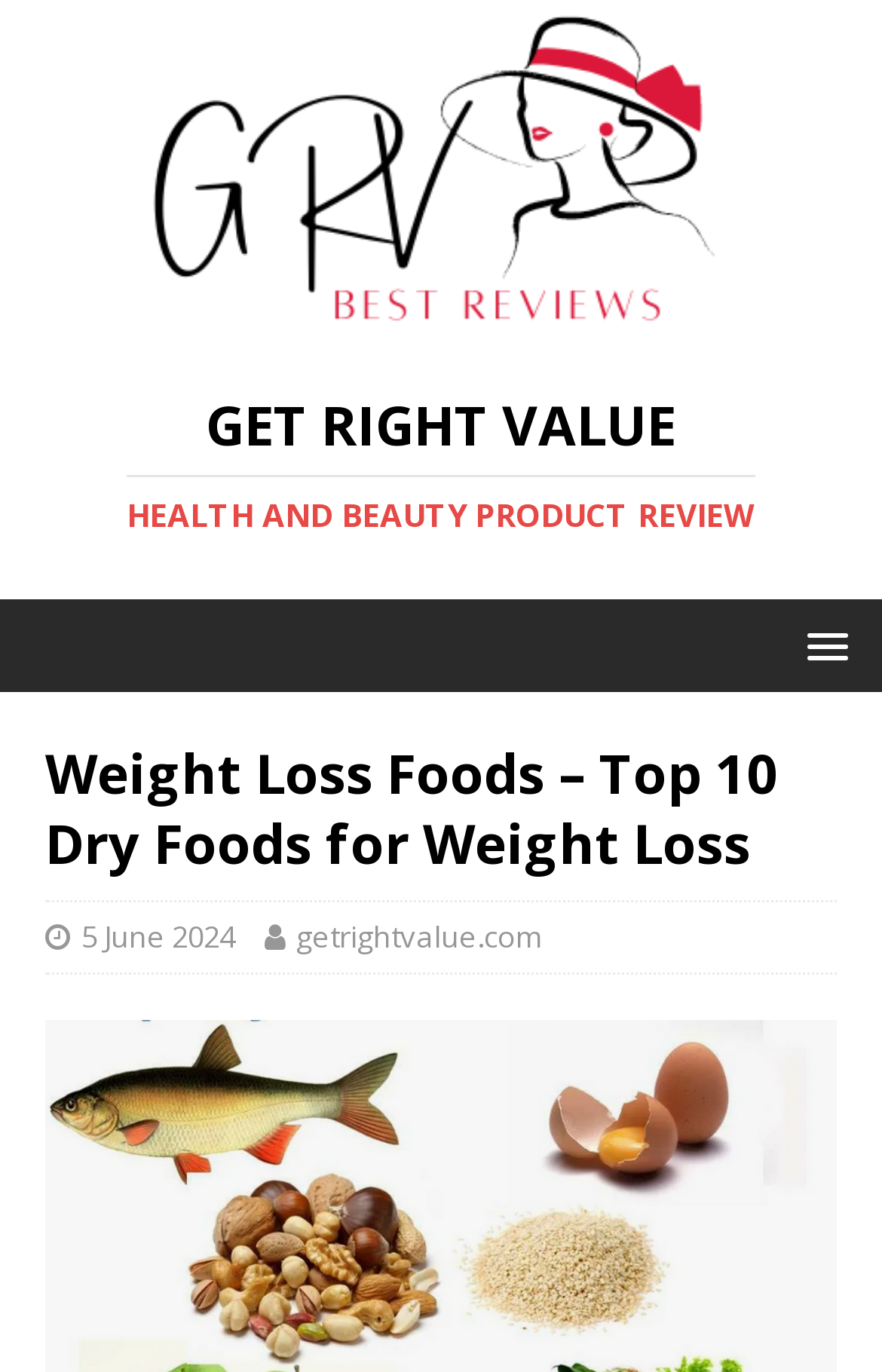What is the text of the webpage's headline?

Weight Loss Foods – Top 10 Dry Foods for Weight Loss